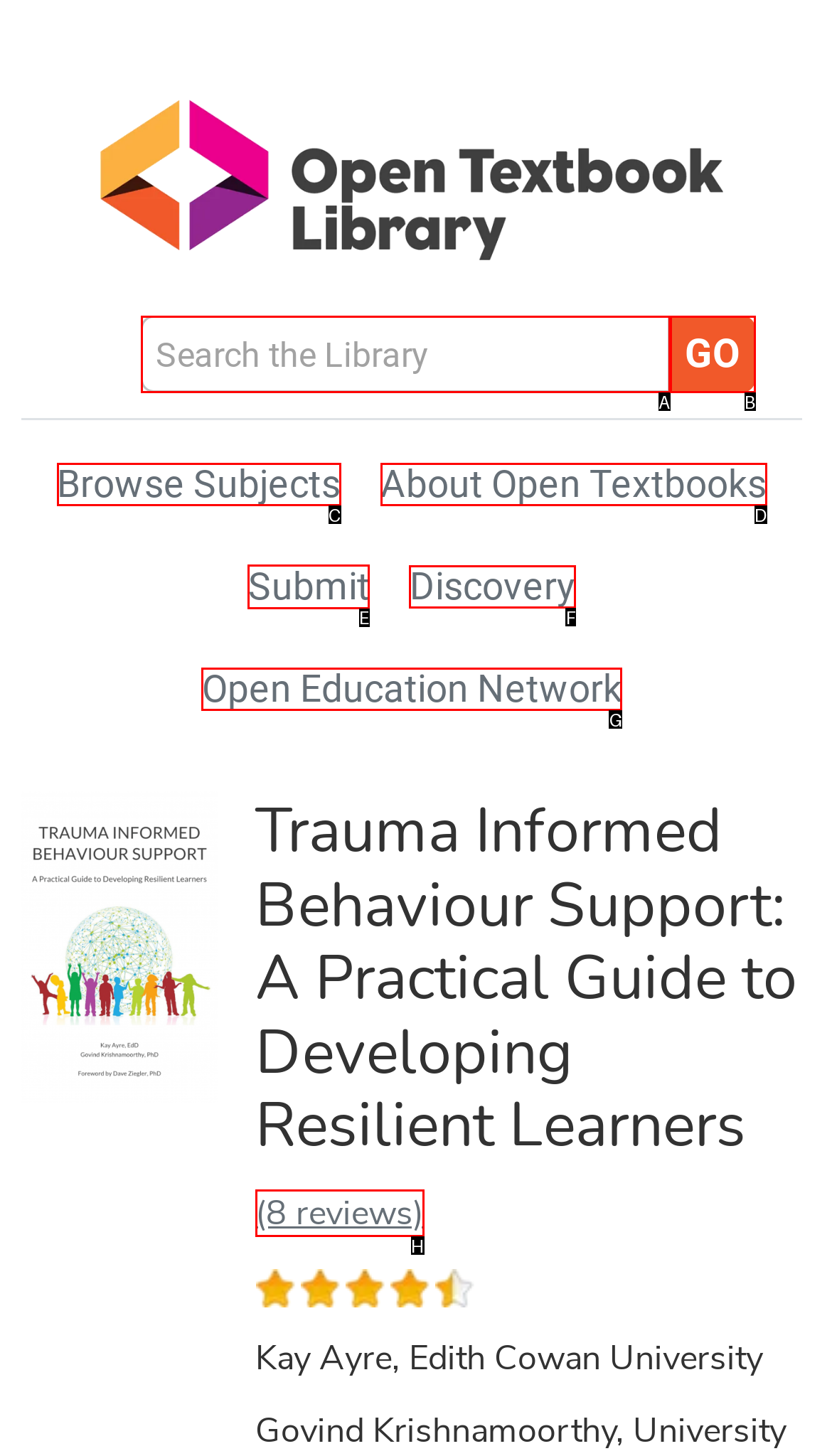For the task: Submit, identify the HTML element to click.
Provide the letter corresponding to the right choice from the given options.

E